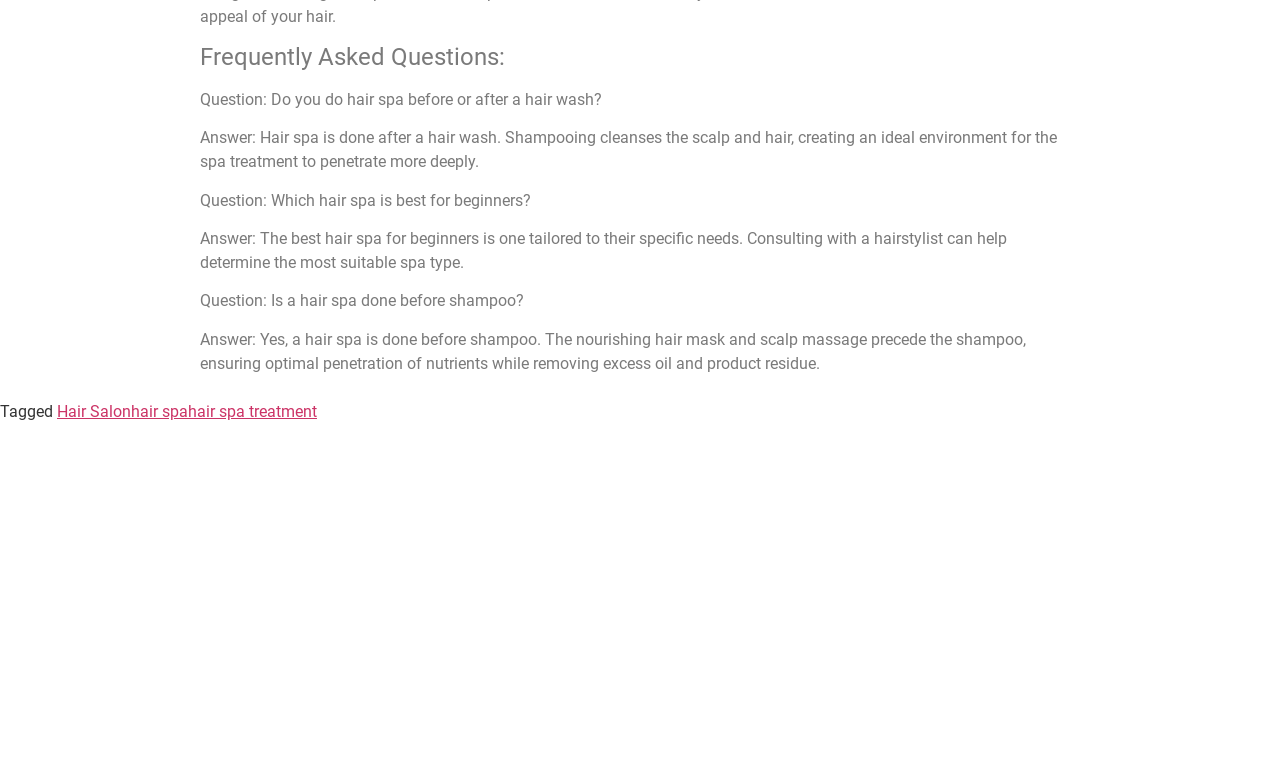From the webpage screenshot, identify the region described by Hair Salon. Provide the bounding box coordinates as (top-left x, top-left y, bottom-right x, bottom-right y), with each value being a floating point number between 0 and 1.

[0.045, 0.514, 0.102, 0.539]